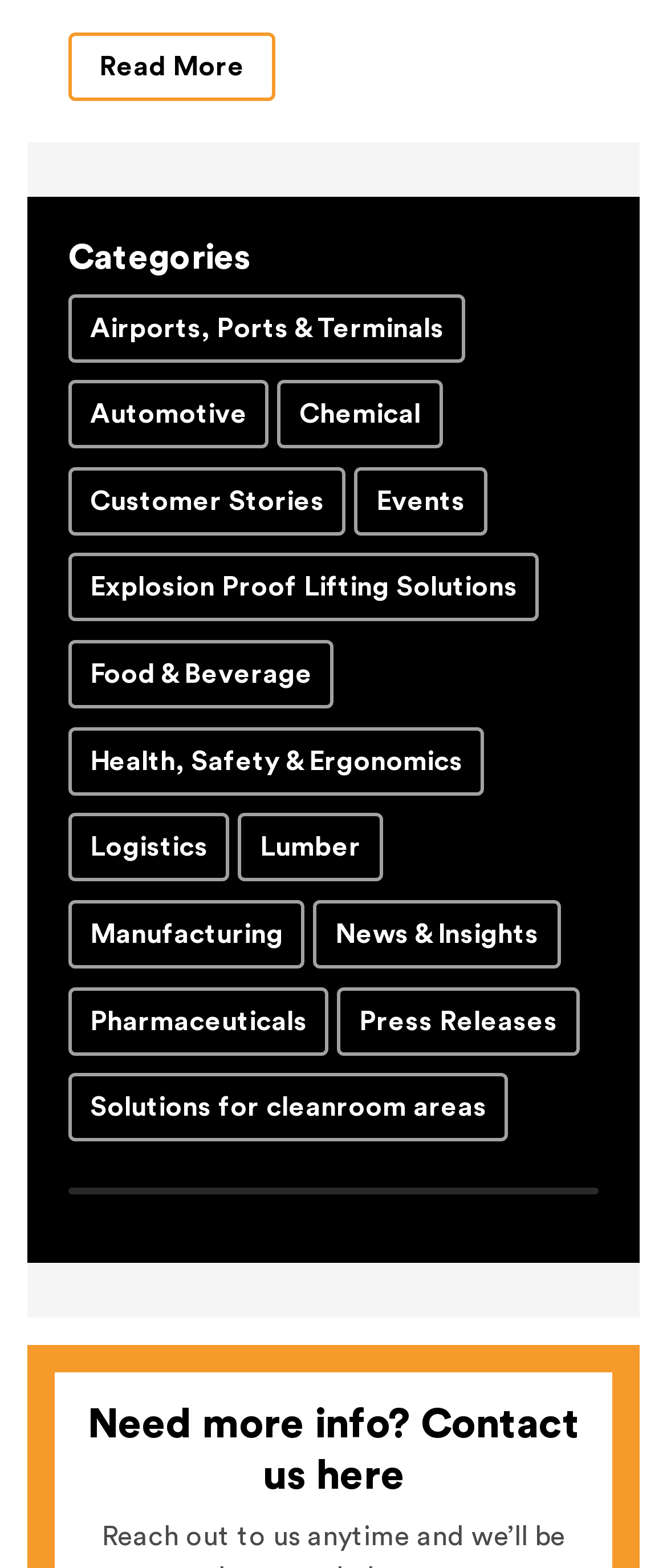Identify the bounding box coordinates of the area that should be clicked in order to complete the given instruction: "Explore Airports, Ports & Terminals". The bounding box coordinates should be four float numbers between 0 and 1, i.e., [left, top, right, bottom].

[0.103, 0.187, 0.698, 0.231]